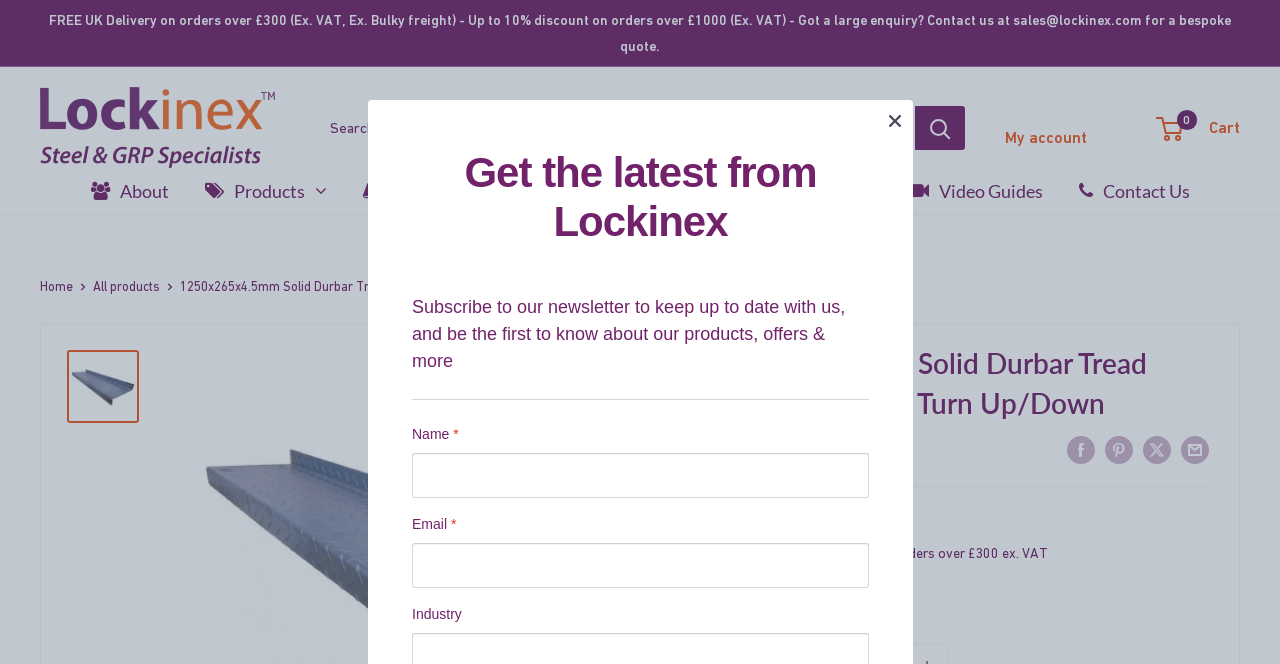Answer succinctly with a single word or phrase:
What is the company name of the website?

Lockinex